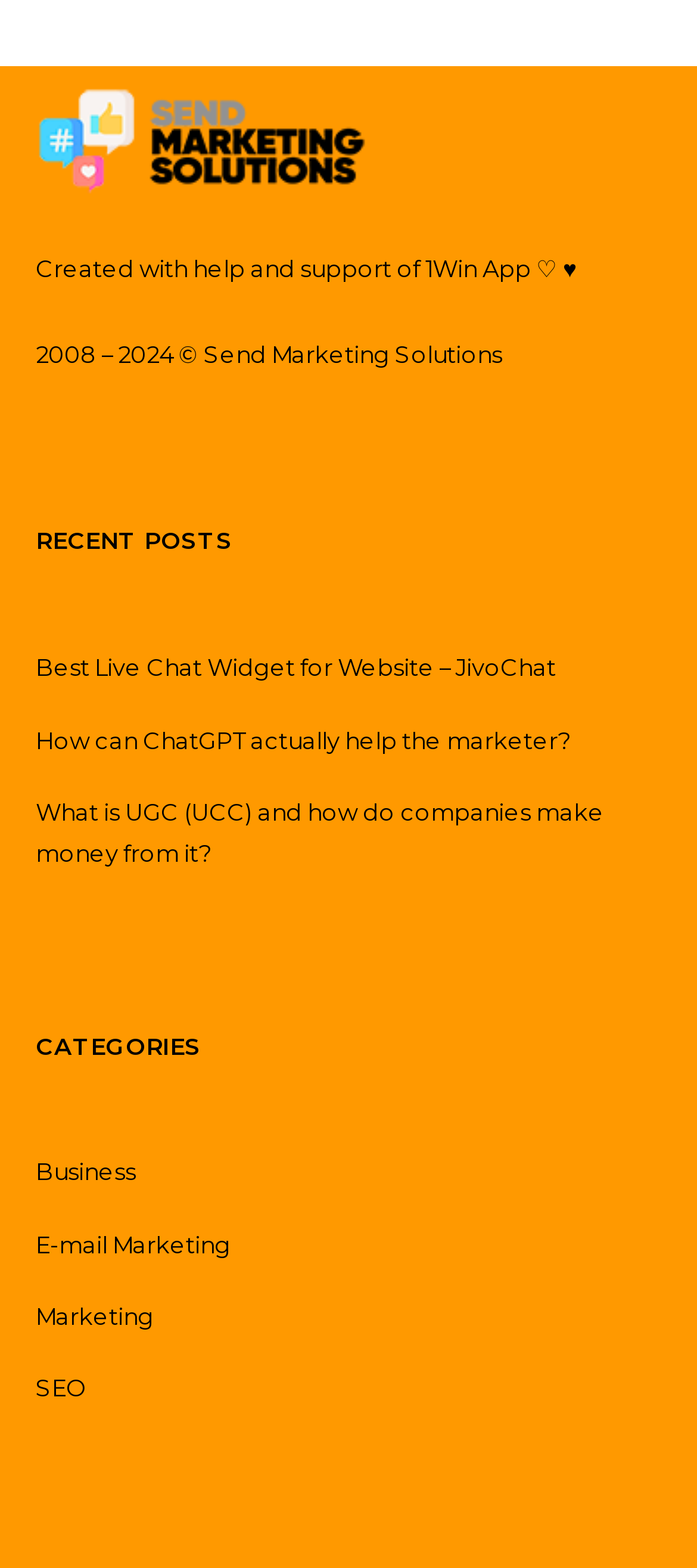Show me the bounding box coordinates of the clickable region to achieve the task as per the instruction: "Learn about 'SEO'".

[0.051, 0.876, 0.126, 0.894]